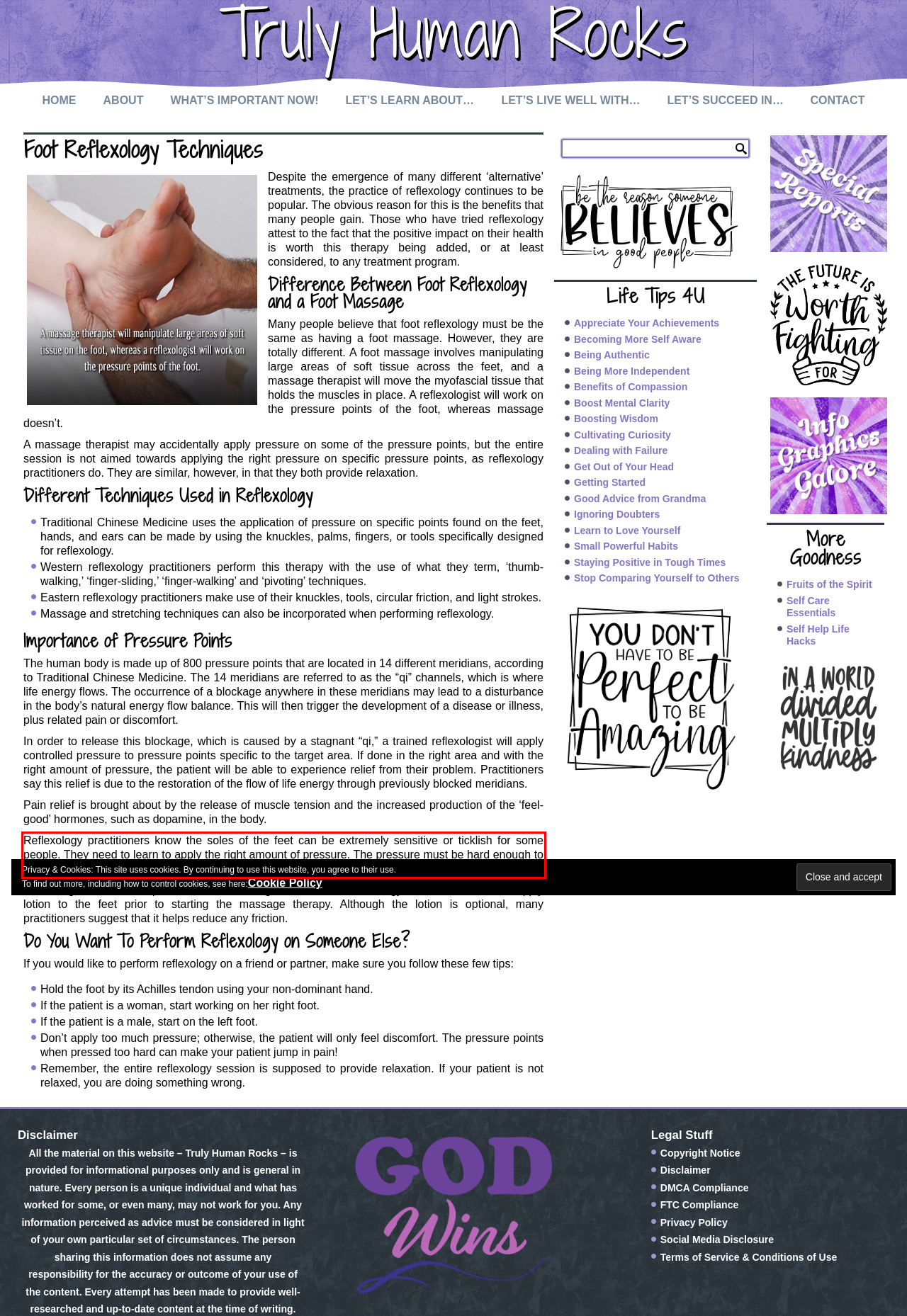You are provided with a screenshot of a webpage containing a red bounding box. Please extract the text enclosed by this red bounding box.

Reflexology practitioners know the soles of the feet can be extremely sensitive or ticklish for some people. They need to learn to apply the right amount of pressure. The pressure must be hard enough to avoid any tickling sensation but not too hard to cause pain or diminish the relaxing effect of the session.